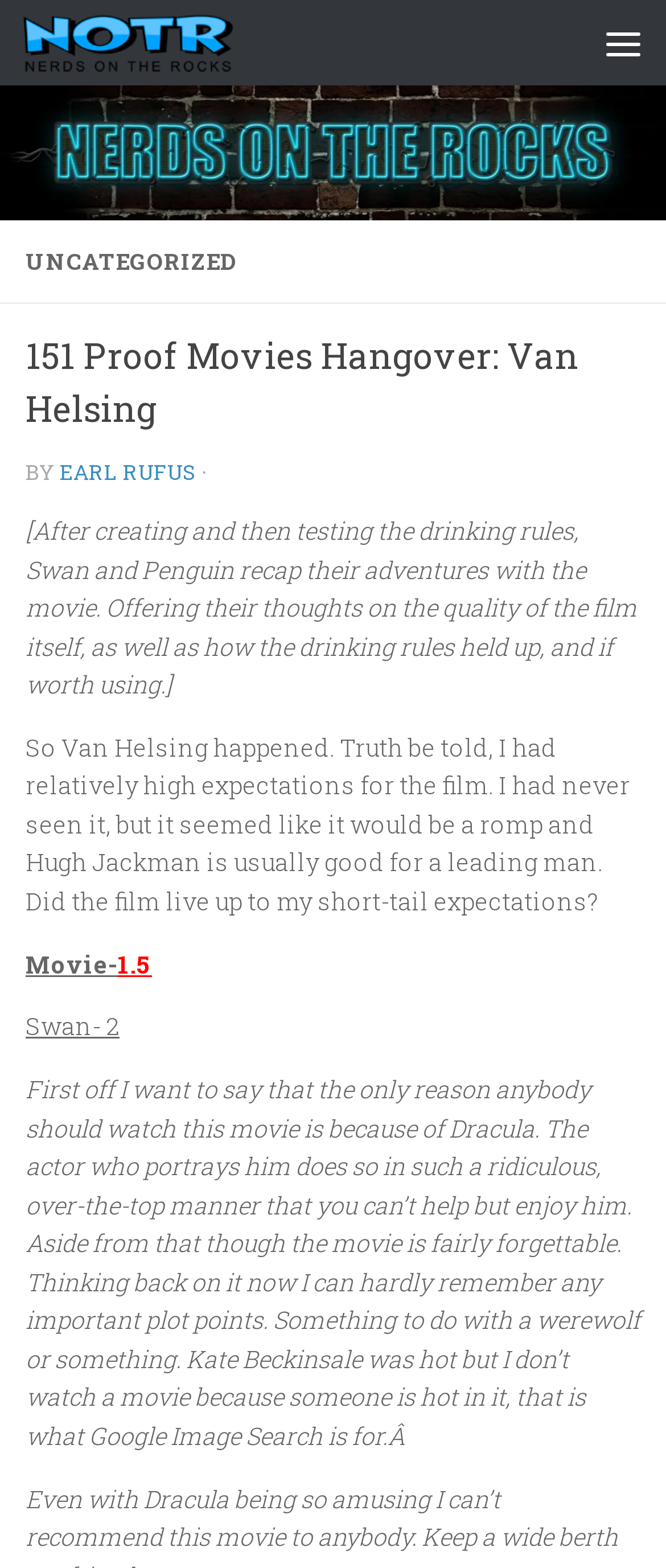With reference to the image, please provide a detailed answer to the following question: What is the purpose of the drinking rules mentioned in the article?

The purpose of the drinking rules mentioned in the article can be determined by reading the text content of the webpage, which states that the authors created and tested the drinking rules with the movie Van Helsing.